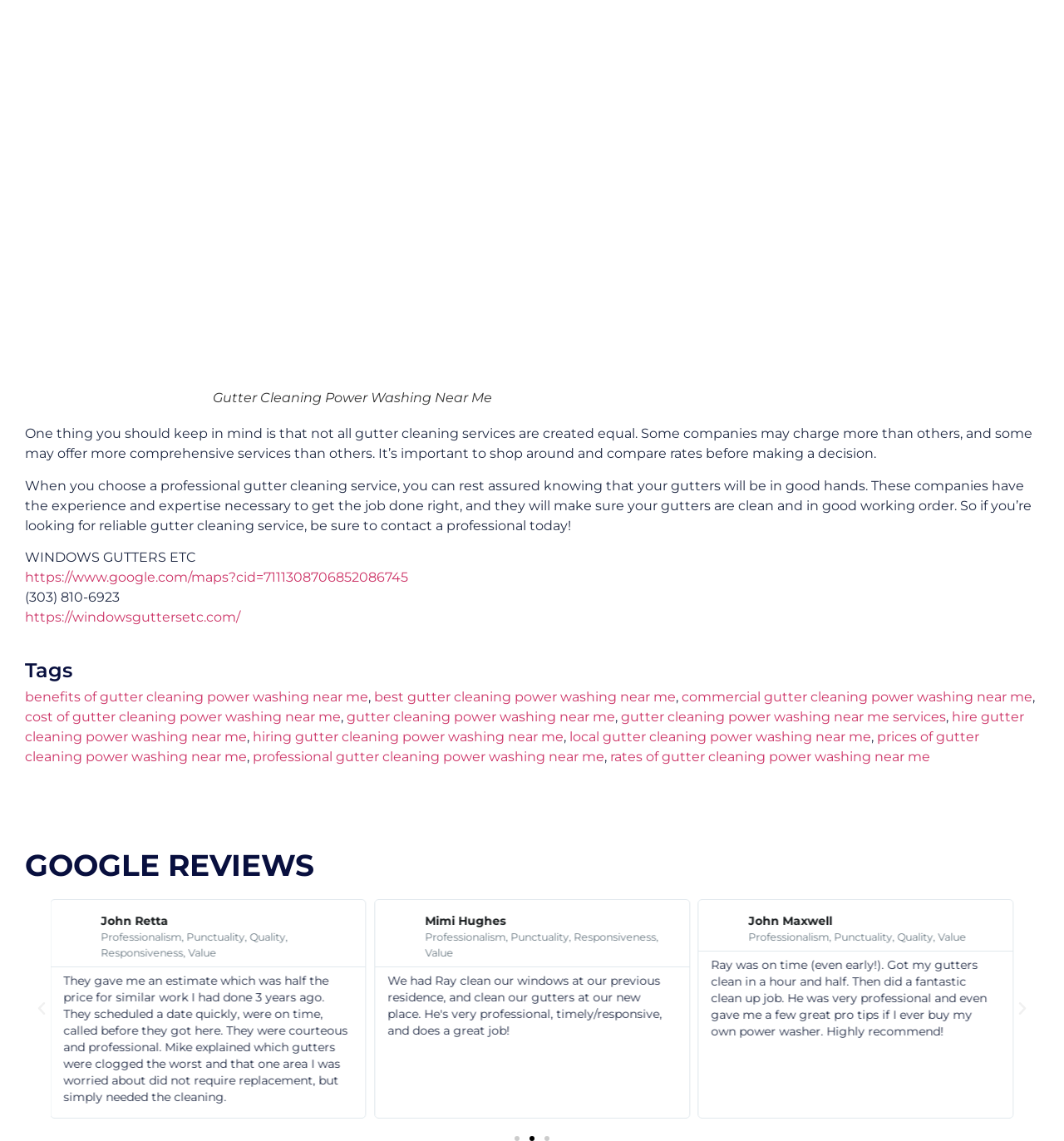Highlight the bounding box coordinates of the element that should be clicked to carry out the following instruction: "Click the link to search for 'gutter cleaning power washing near me'". The coordinates must be given as four float numbers ranging from 0 to 1, i.e., [left, top, right, bottom].

[0.326, 0.621, 0.578, 0.635]